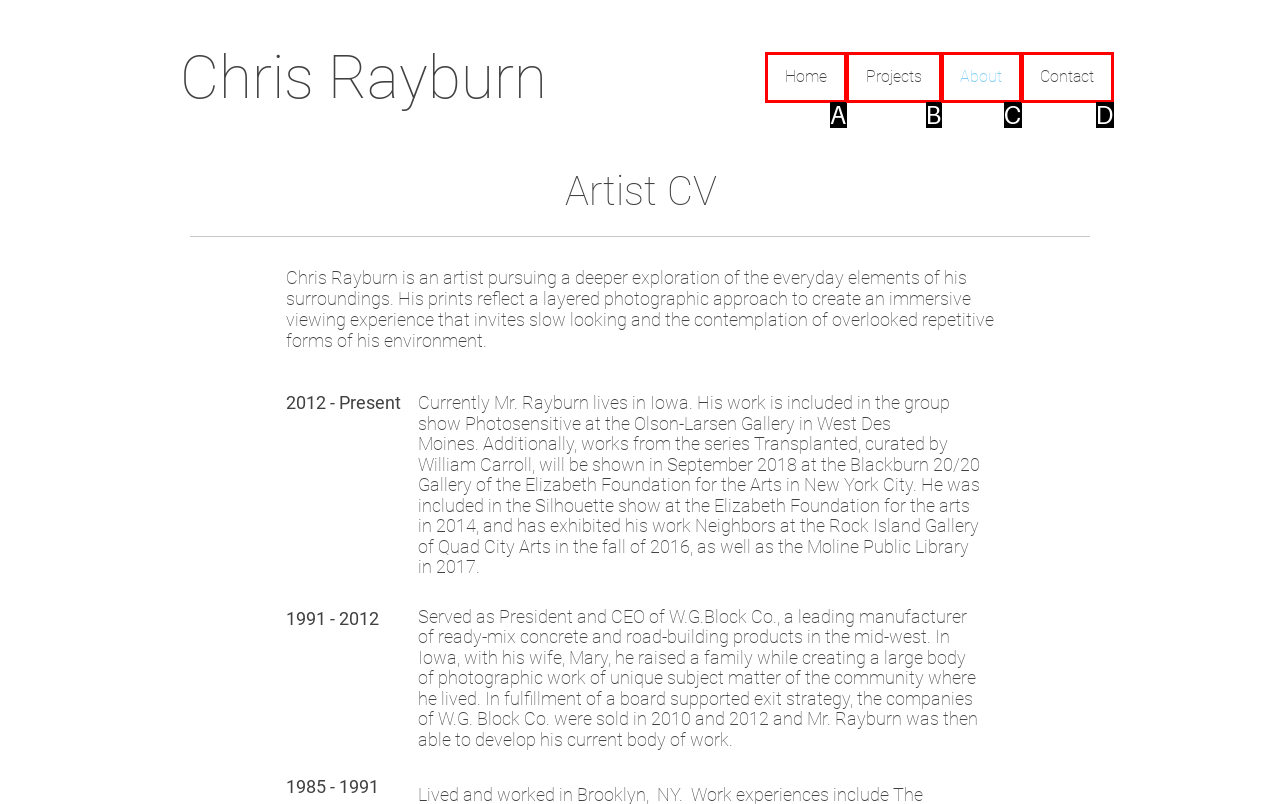Find the HTML element that matches the description: About. Answer using the letter of the best match from the available choices.

C